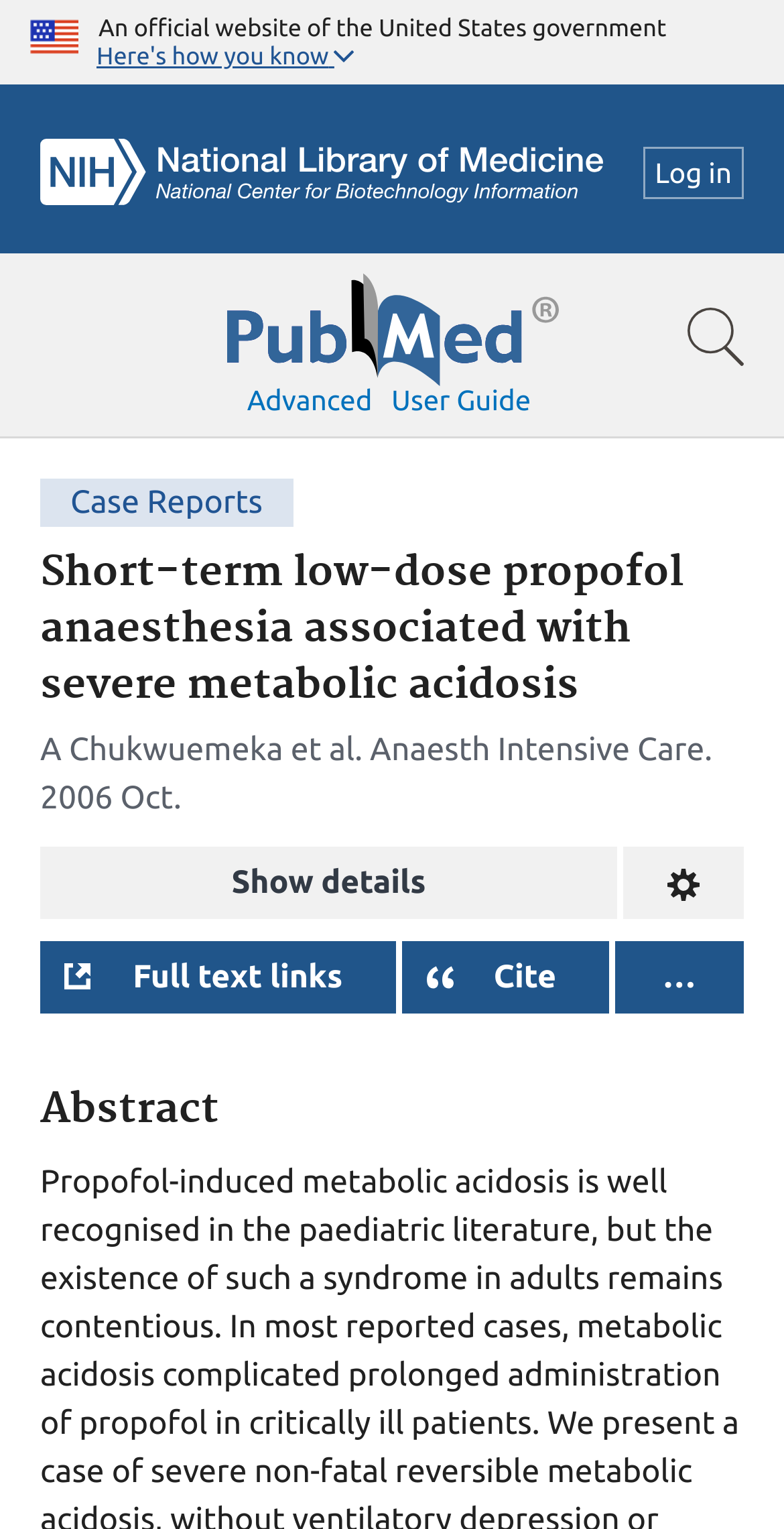Refer to the image and answer the question with as much detail as possible: How many buttons are there in the article's metadata section?

I counted the number of buttons in the section that appears to be the article's metadata, and I found three buttons: 'Show details', 'Change format', and 'Full text links'.